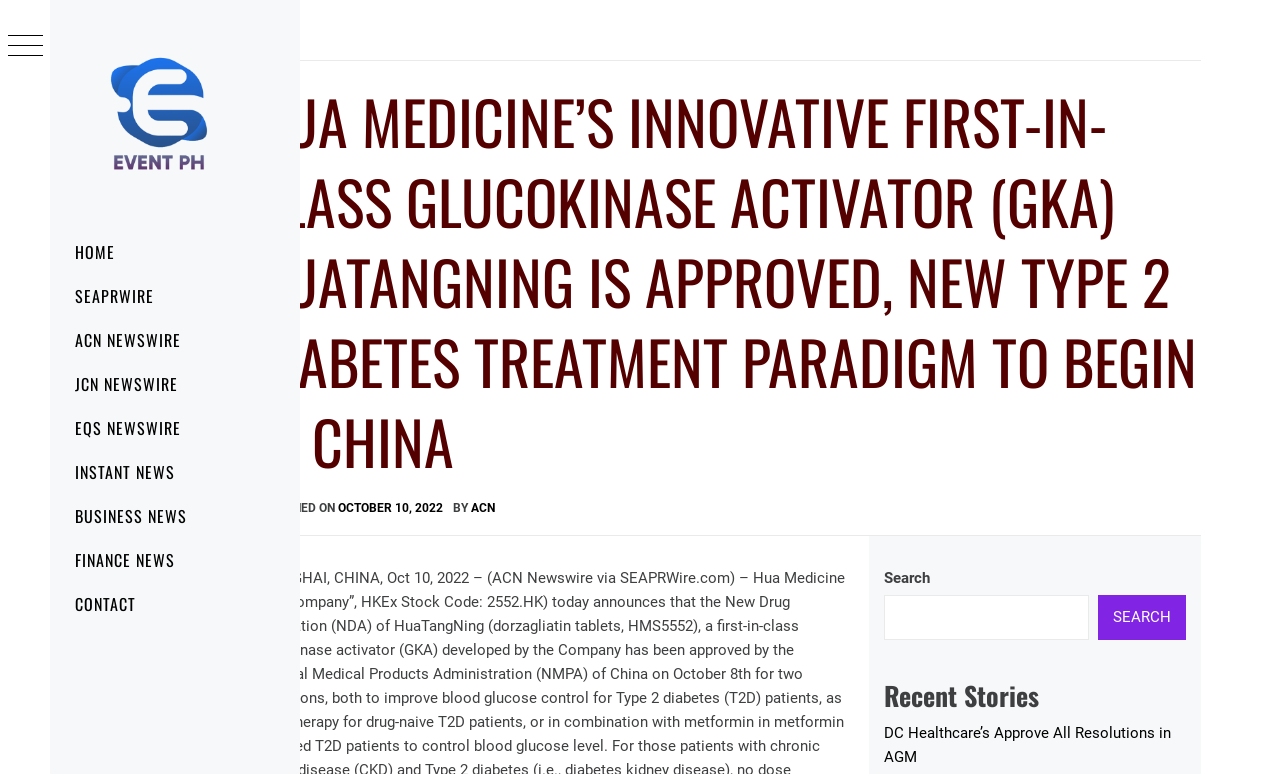From the details in the image, provide a thorough response to the question: What is the name of the news agency that published this article?

The answer can be found in the section below the main heading, where it says 'BY ACN'.